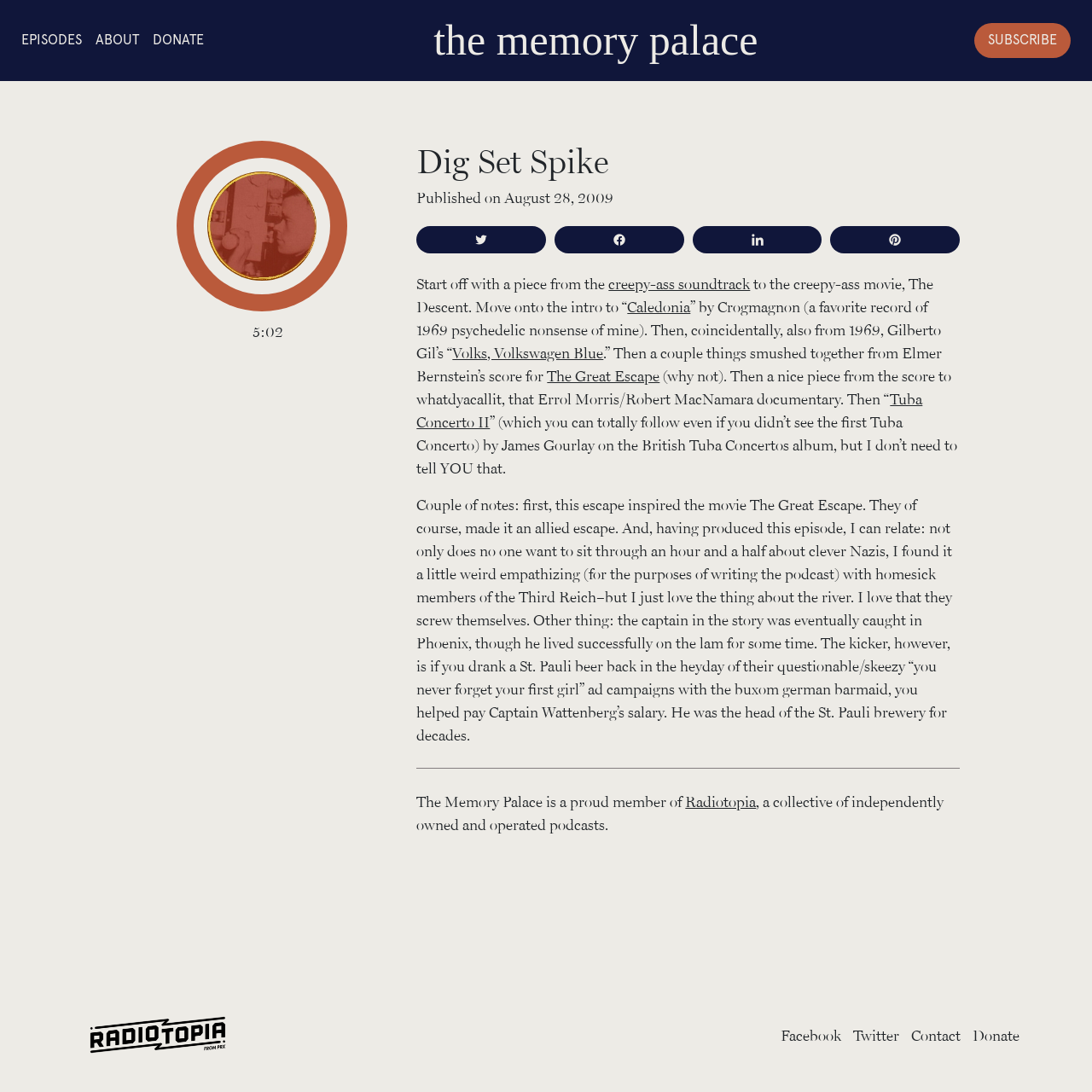Identify and provide the bounding box for the element described by: "creepy-ass soundtrack".

[0.557, 0.251, 0.687, 0.268]